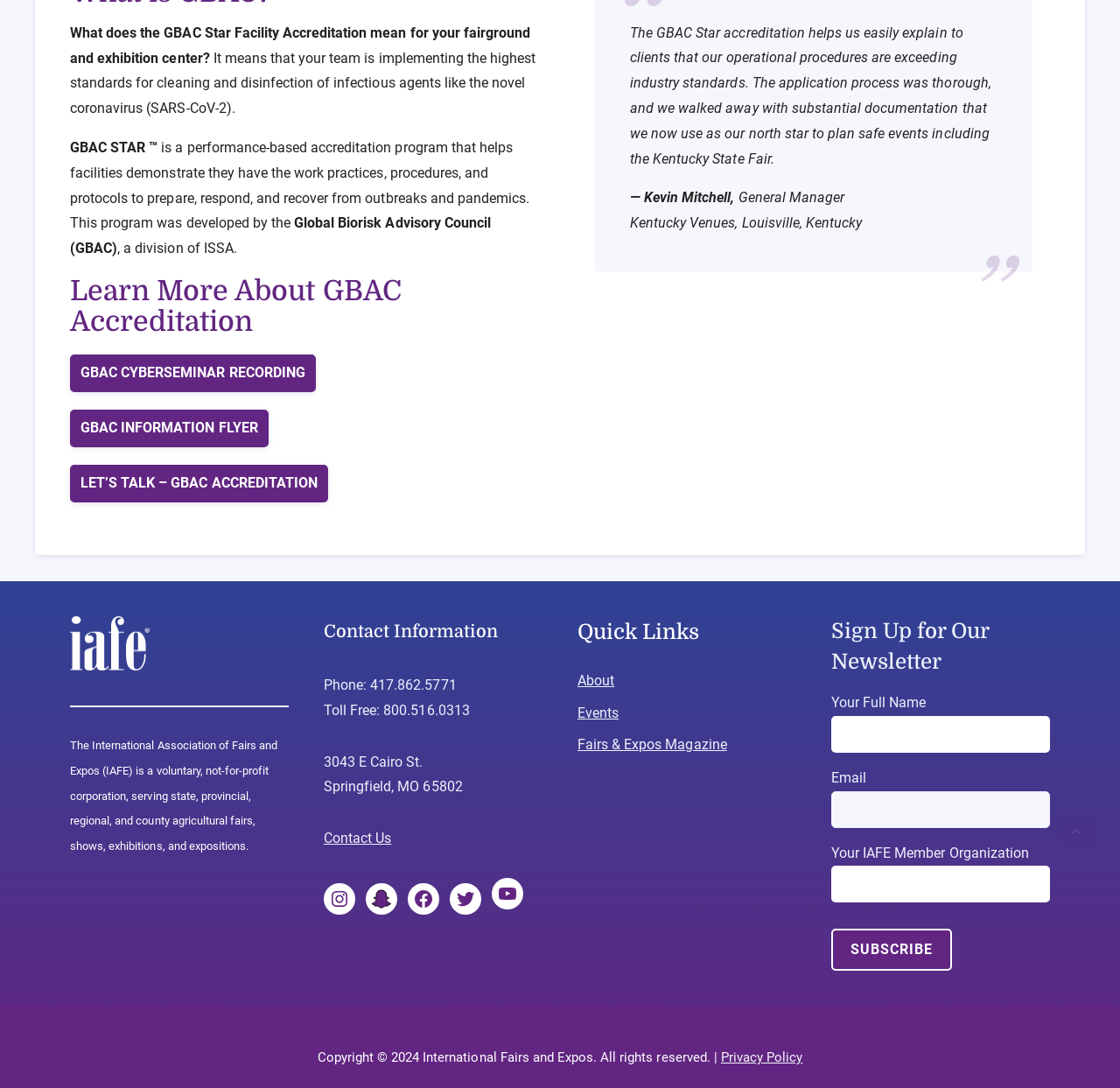What is the phone number of the International Association of Fairs and Expos (IAFE)?
Observe the image and answer the question with a one-word or short phrase response.

417.862.5771